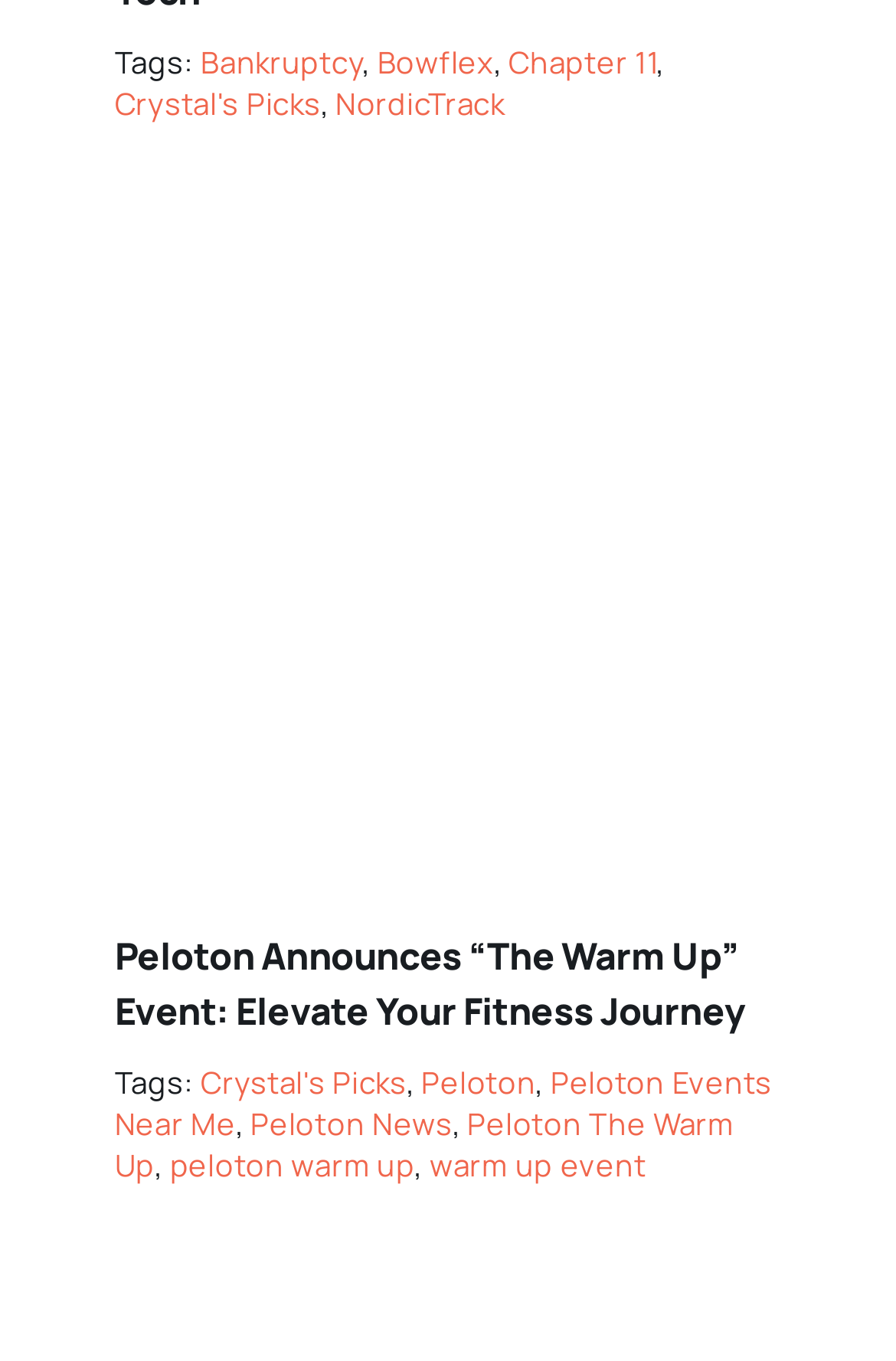What is the topic of the second article?
Look at the image and respond to the question as thoroughly as possible.

The topic of the second article is 'Peloton: Gym Kit Stays!' which is mentioned in the link 'Peloton: Gym Kit Stays! (For Now)'.